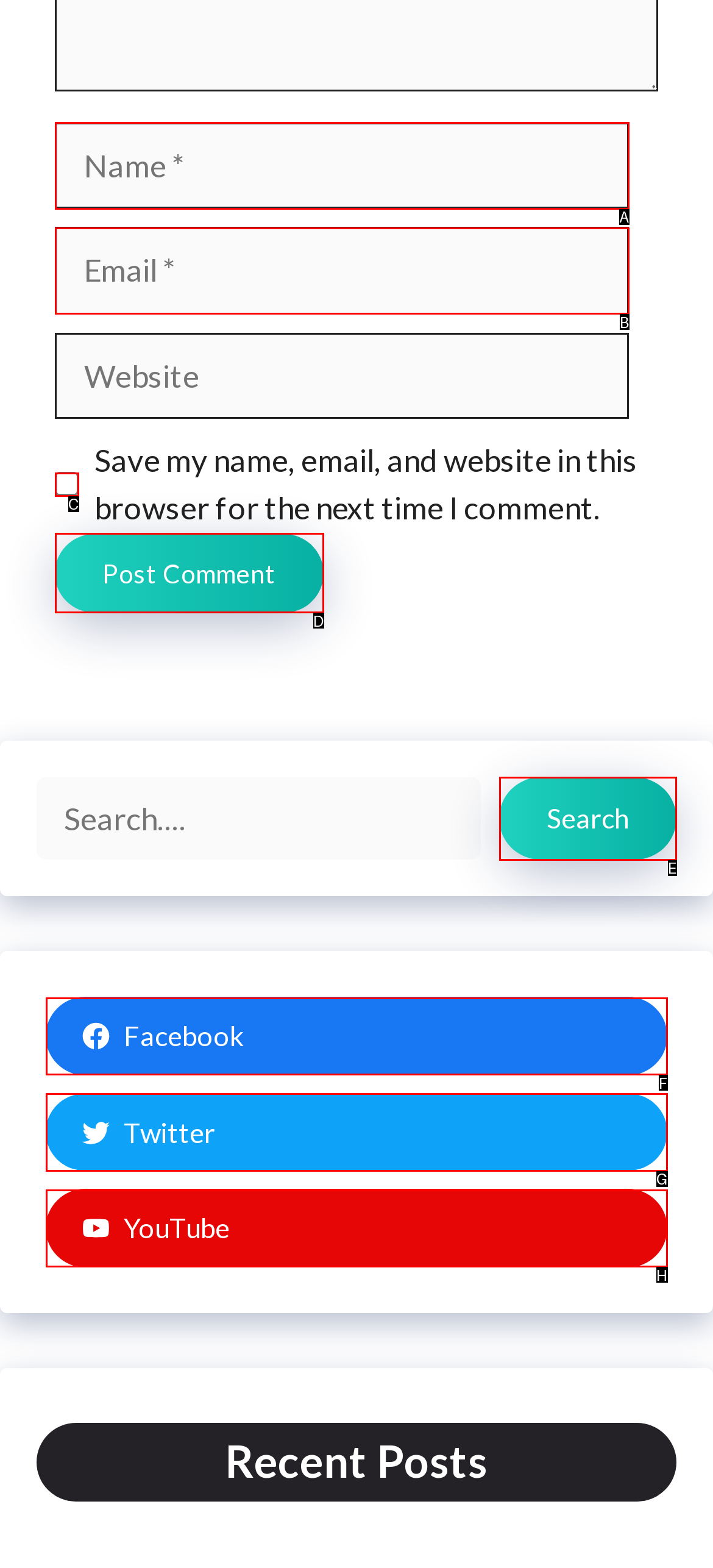Determine the letter of the UI element I should click on to complete the task: Click the Post Comment button from the provided choices in the screenshot.

D